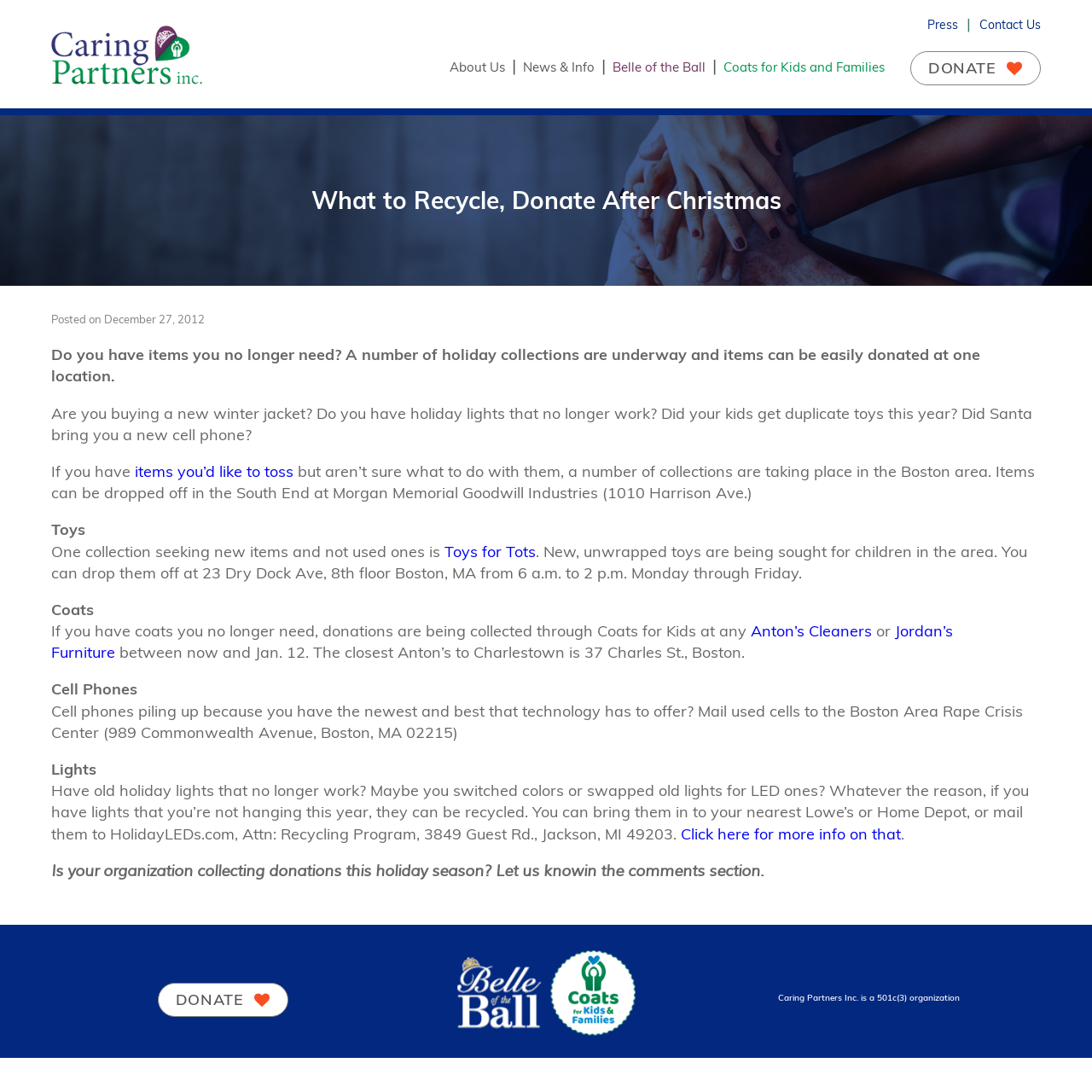Determine the bounding box coordinates of the UI element described below. Use the format (top-left x, top-left y, bottom-right x, bottom-right y) with floating point numbers between 0 and 1: Toys for Tots

[0.407, 0.496, 0.491, 0.514]